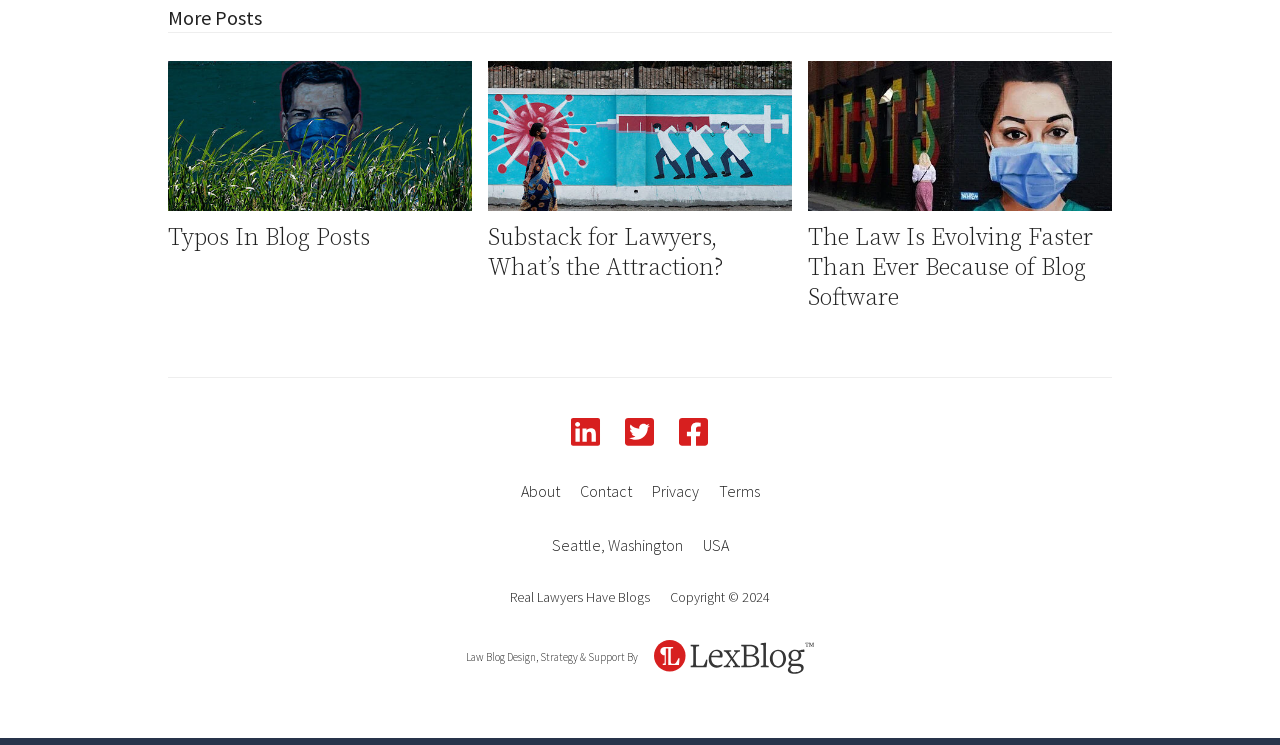Please find the bounding box coordinates of the clickable region needed to complete the following instruction: "Follow on 'linkedin'". The bounding box coordinates must consist of four float numbers between 0 and 1, i.e., [left, top, right, bottom].

[0.446, 0.561, 0.47, 0.598]